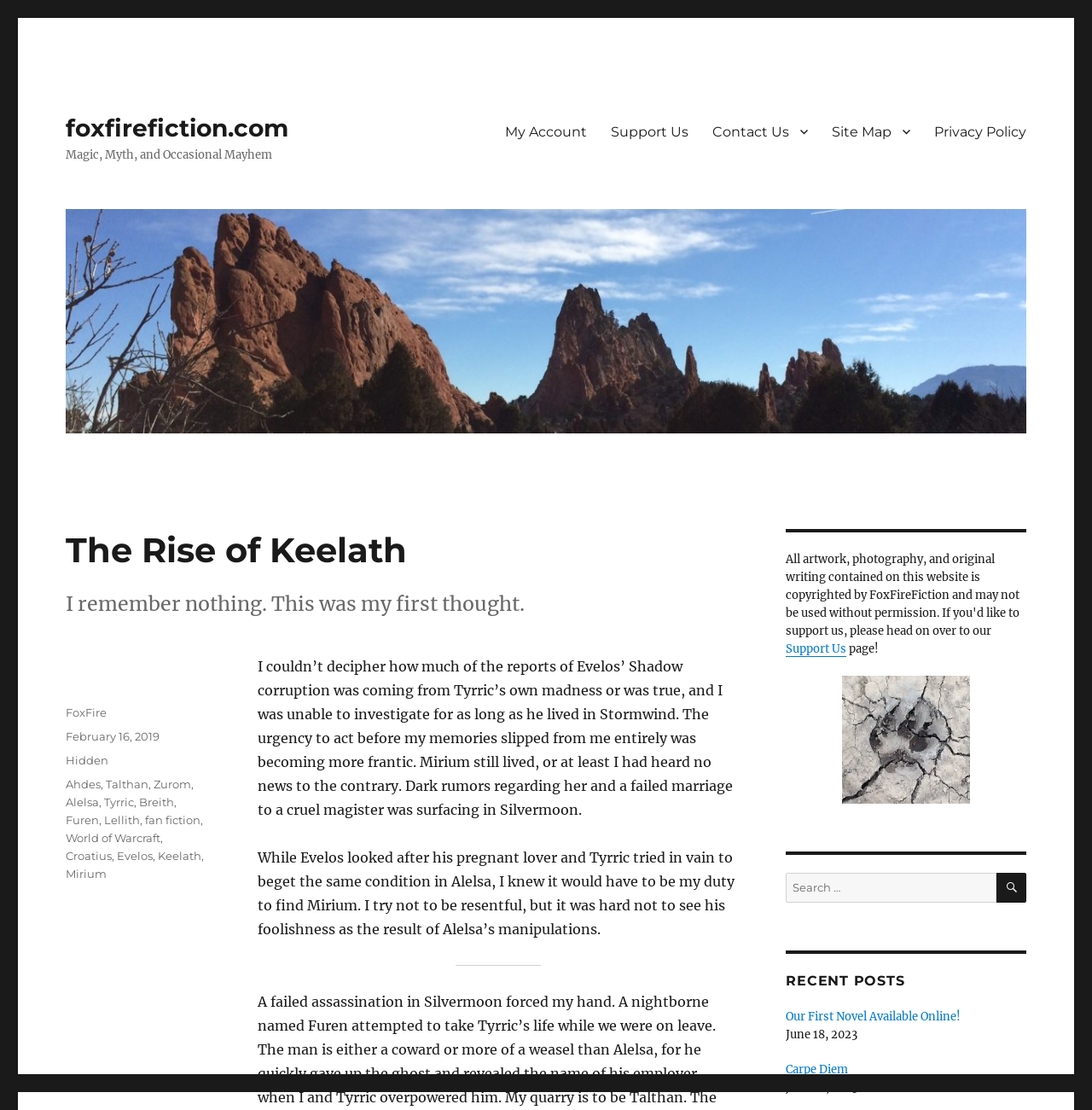Please locate the bounding box coordinates of the element that should be clicked to complete the given instruction: "Read the 'The Rise of Keelath' story".

[0.06, 0.476, 0.676, 0.514]